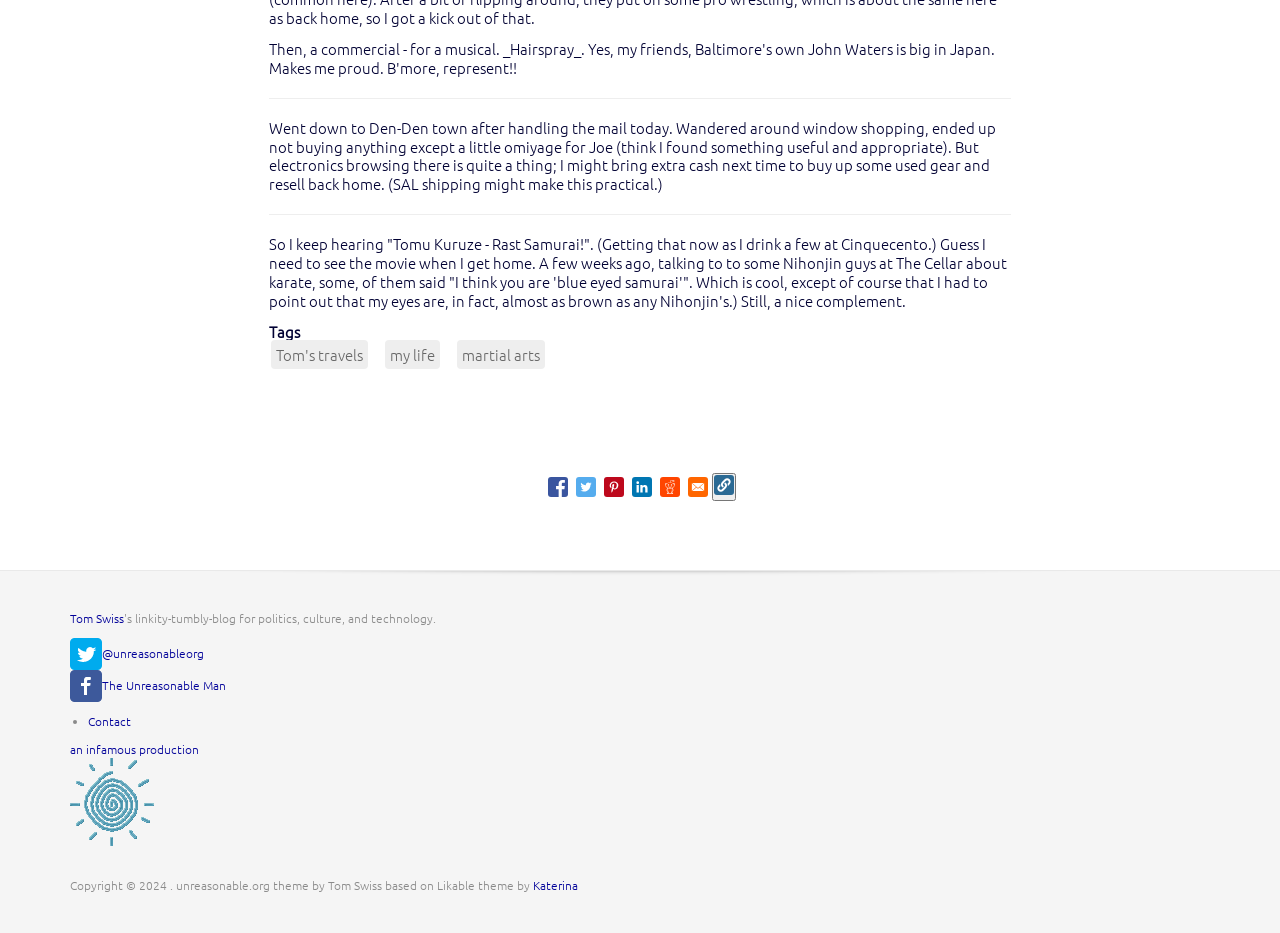Please specify the bounding box coordinates of the clickable region necessary for completing the following instruction: "Visit Tom's travels". The coordinates must consist of four float numbers between 0 and 1, i.e., [left, top, right, bottom].

[0.212, 0.365, 0.287, 0.396]